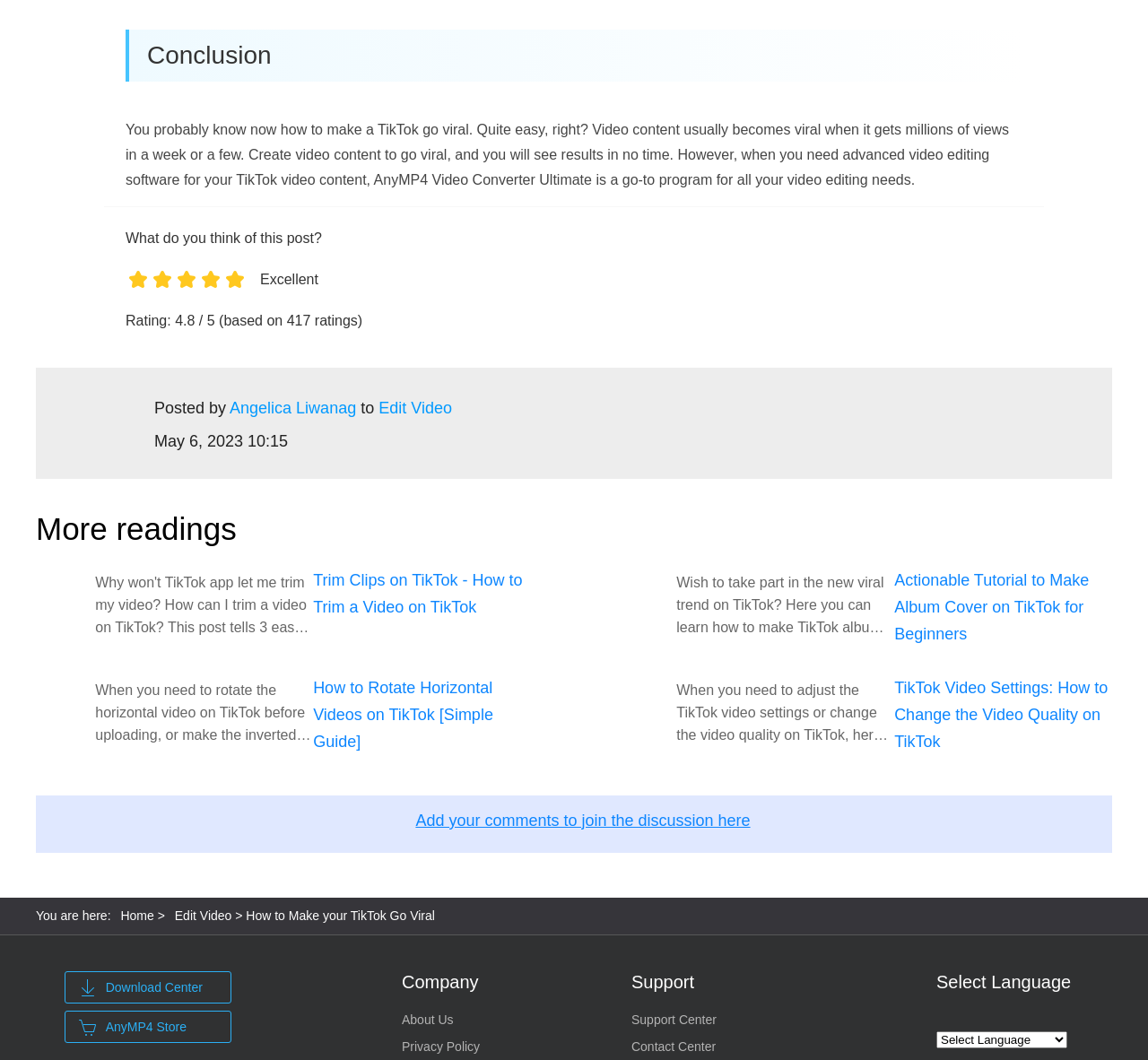How many links are there in the 'More readings' section?
From the image, respond with a single word or phrase.

3